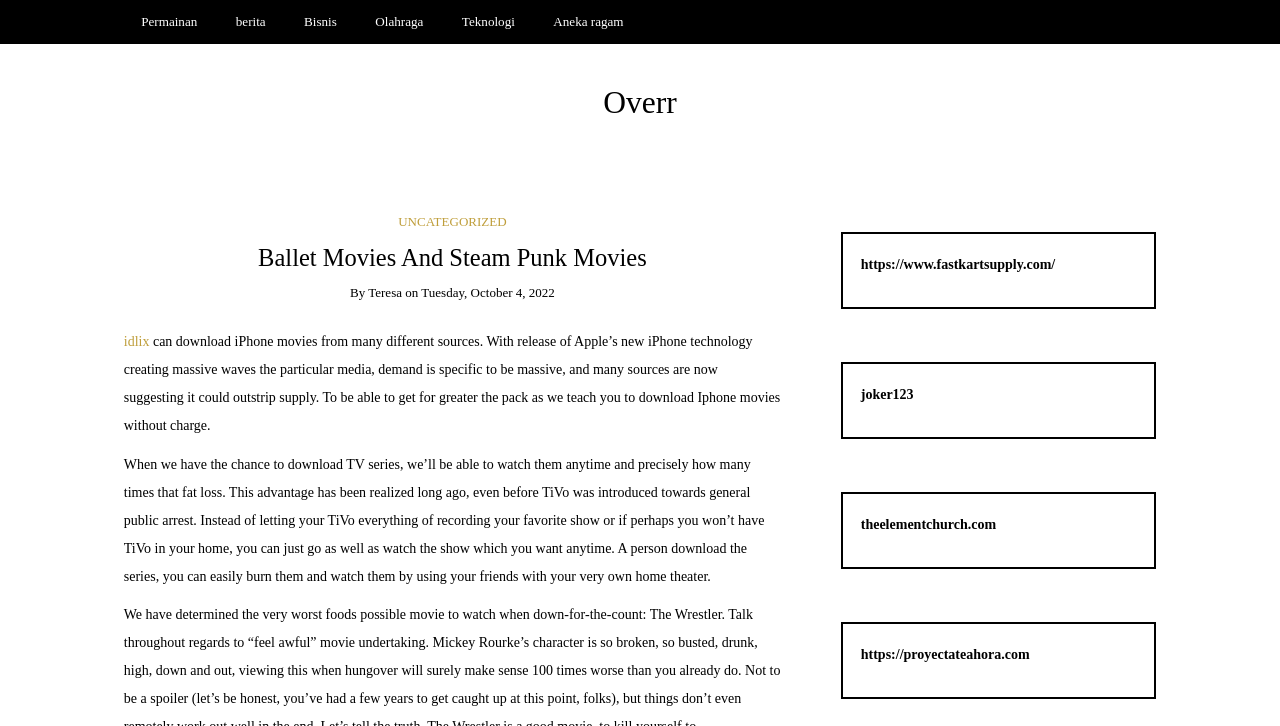Use a single word or phrase to answer the question: What is the advantage of downloading TV series?

watch them anytime